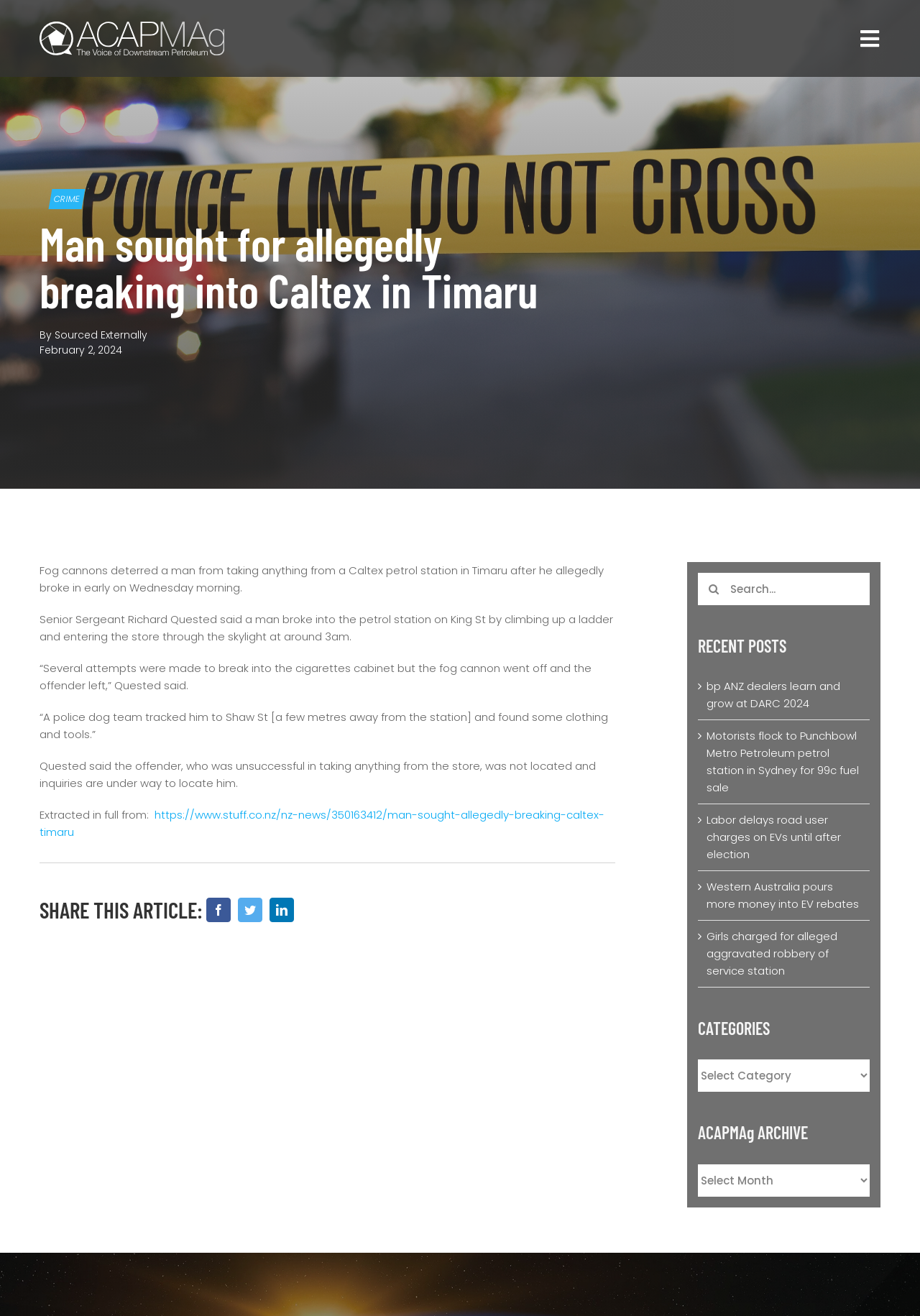What is the name of the police officer quoted in the article?
Look at the screenshot and provide an in-depth answer.

I found the name of the police officer quoted in the article by reading the text 'Senior Sergeant Richard Quested said a man broke into the petrol station...' located at [0.043, 0.465, 0.666, 0.489].